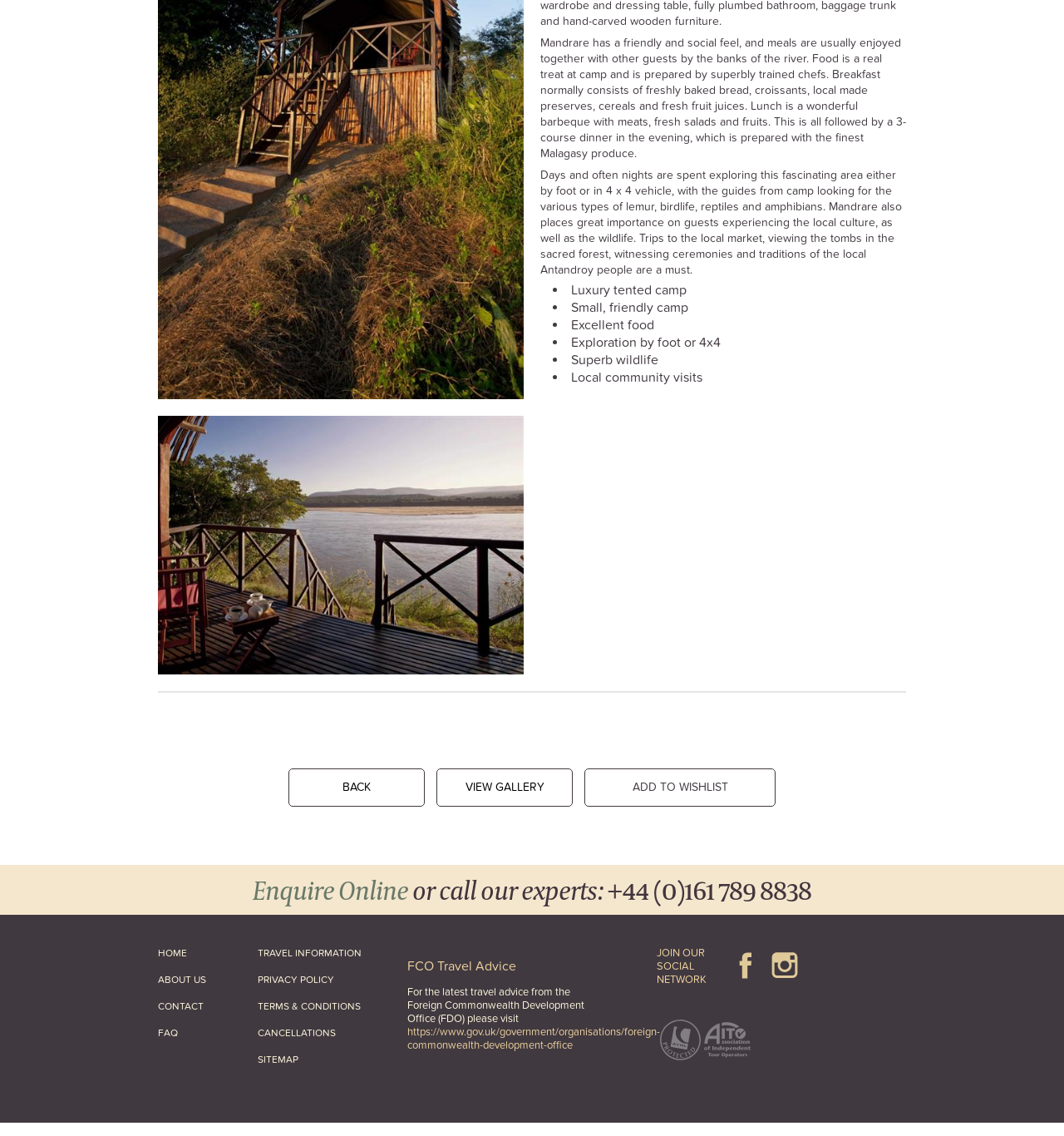What is the purpose of the trips to the local market?
Answer the question with a detailed and thorough explanation.

The text mentions that trips to the local market are part of the camp's activities, and that the camp places great importance on guests experiencing the local culture, which implies that the purpose of these trips is to allow guests to experience the local culture.